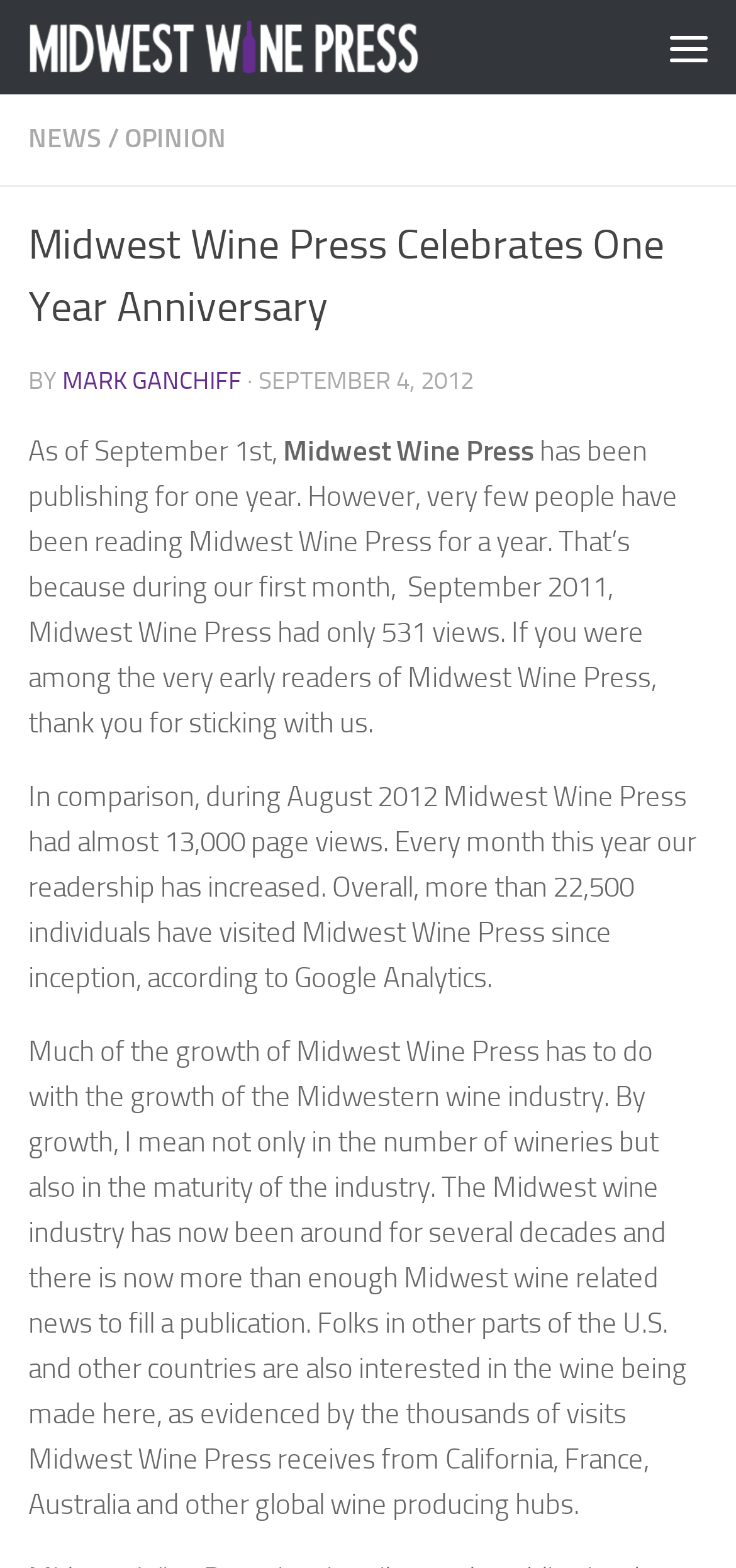How many page views did the website have in August 2012?
Relying on the image, give a concise answer in one word or a brief phrase.

Almost 13,000